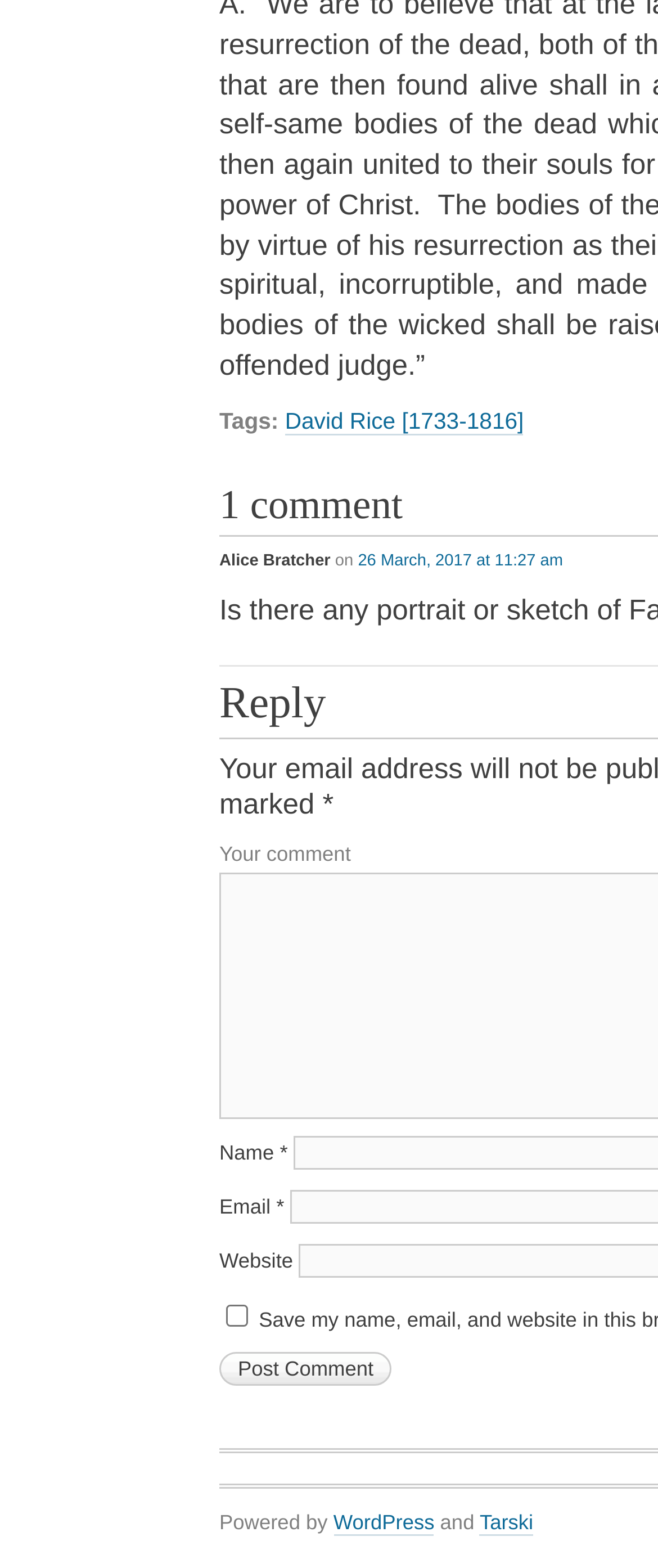Provide the bounding box coordinates of the HTML element this sentence describes: "David Rice [1733-1816]". The bounding box coordinates consist of four float numbers between 0 and 1, i.e., [left, top, right, bottom].

[0.433, 0.237, 0.796, 0.254]